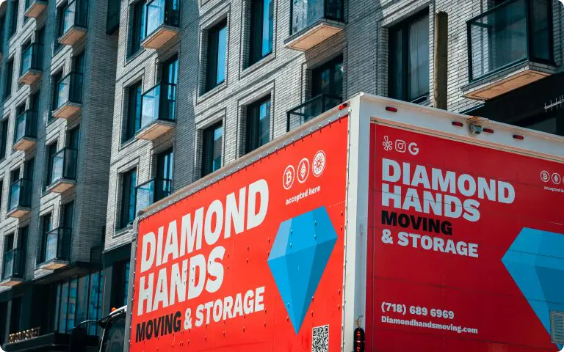Using the information in the image, give a detailed answer to the following question: What is the shape of the graphic on the truck?

The caption describes a large blue diamond graphic on the truck, which symbolizes strength and reliability, and is a key part of the company's branding.